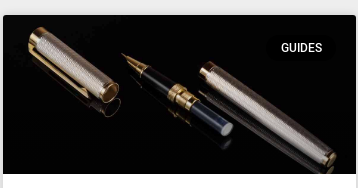What is the purpose of the composition?
From the image, provide a succinct answer in one word or a short phrase.

To invite readers